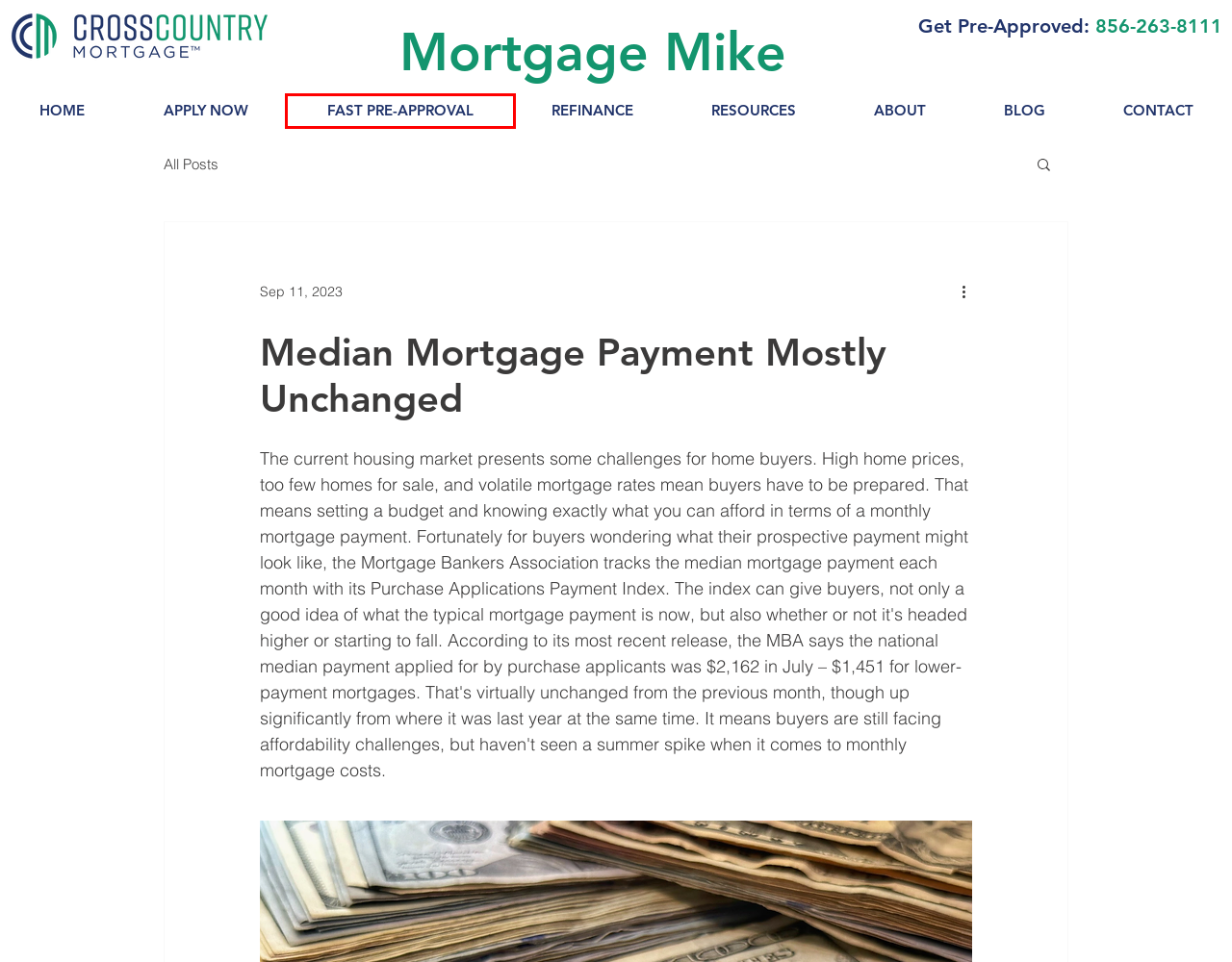You have received a screenshot of a webpage with a red bounding box indicating a UI element. Please determine the most fitting webpage description that matches the new webpage after clicking on the indicated element. The choices are:
A. About Us | Corporation Mortgage Loan | CrossCountry Mortgage
B. Loan Programs | Adjustable Mortgage Rates | CrossCountry Mortgage
C. Contact Us | Michael DeSanto | CrossCountry Mortgage
D. Property Refinance | Home Loan Refinance | CrossCountry Mortgage
E. Fast & Free Mortgage Pre-Approval | CrossCountry Mortgage
F. Mortgage Loans | Top Rated Mortgage Broker in NJ | CrossCountry Mortgage
G. Blog | Best Mortgage Broker | Nation One Mortgage Corporation
H. Mortgage Calculator | Michael DeSanto | CrossCountry Mortgage

E